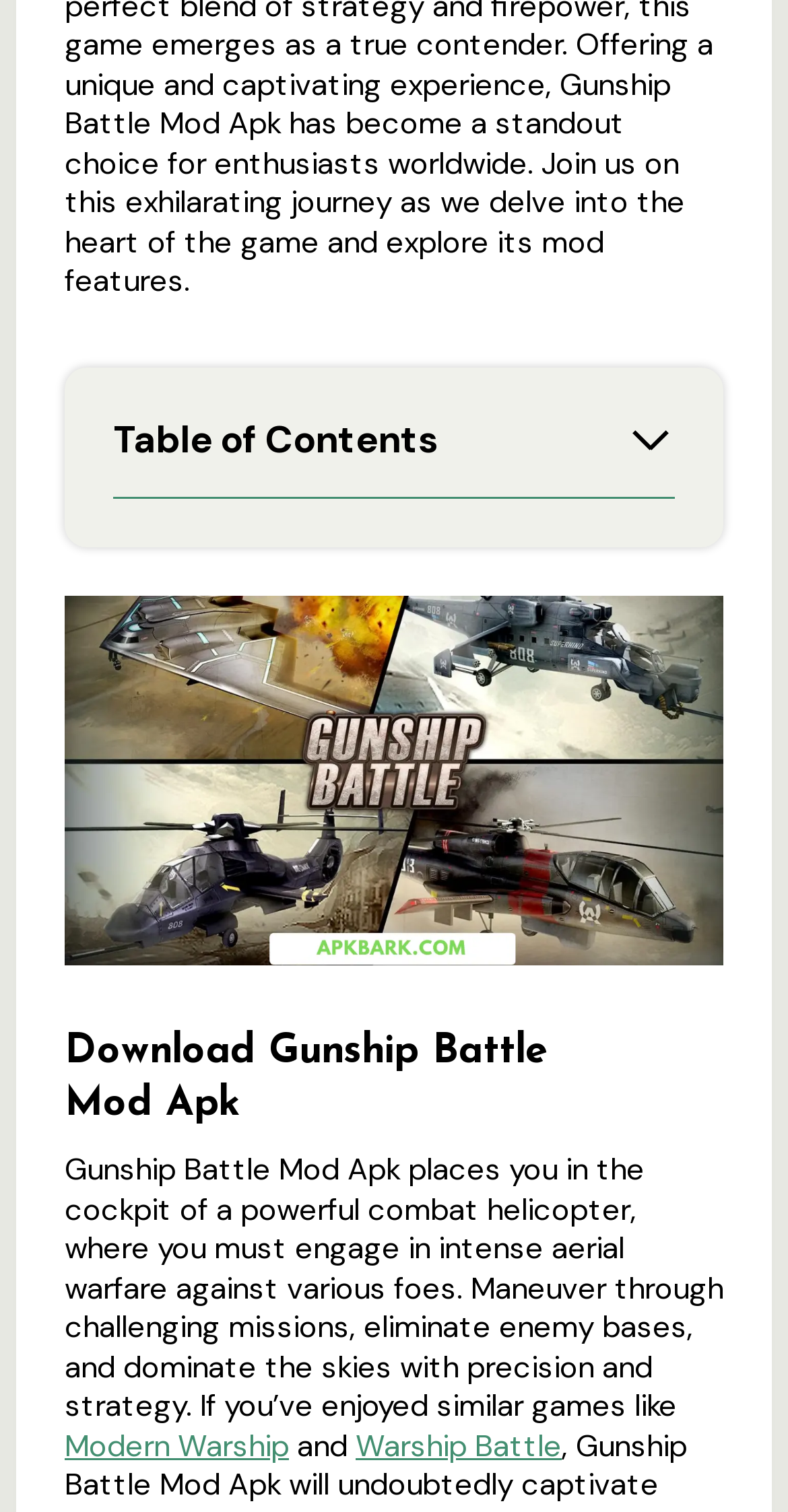Determine the bounding box coordinates of the clickable element to complete this instruction: "Read about Campaign Mode". Provide the coordinates in the format of four float numbers between 0 and 1, [left, top, right, bottom].

[0.231, 0.678, 0.803, 0.737]